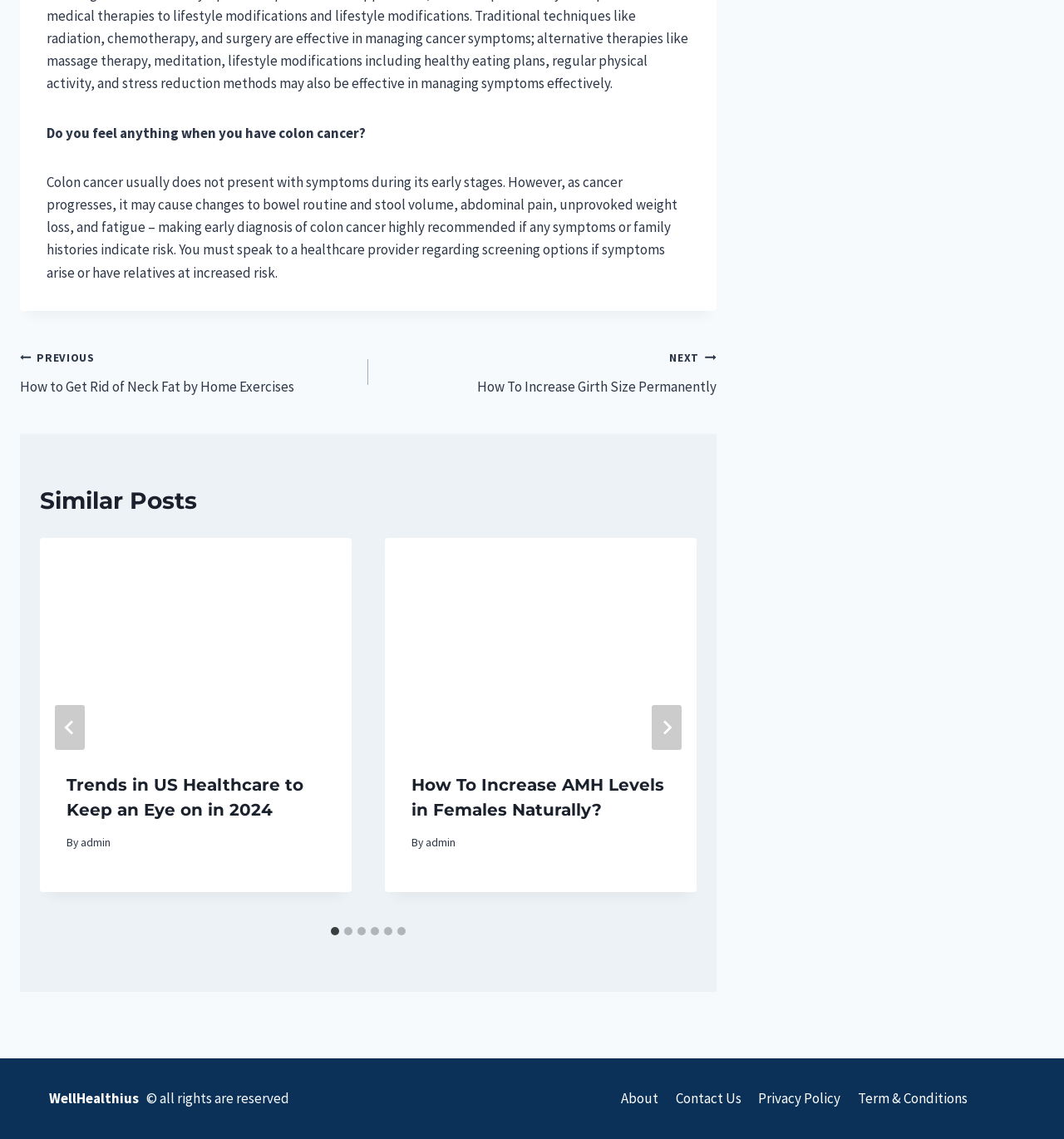Please give a one-word or short phrase response to the following question: 
What is the purpose of the 'Next' button?

To navigate to the next slide